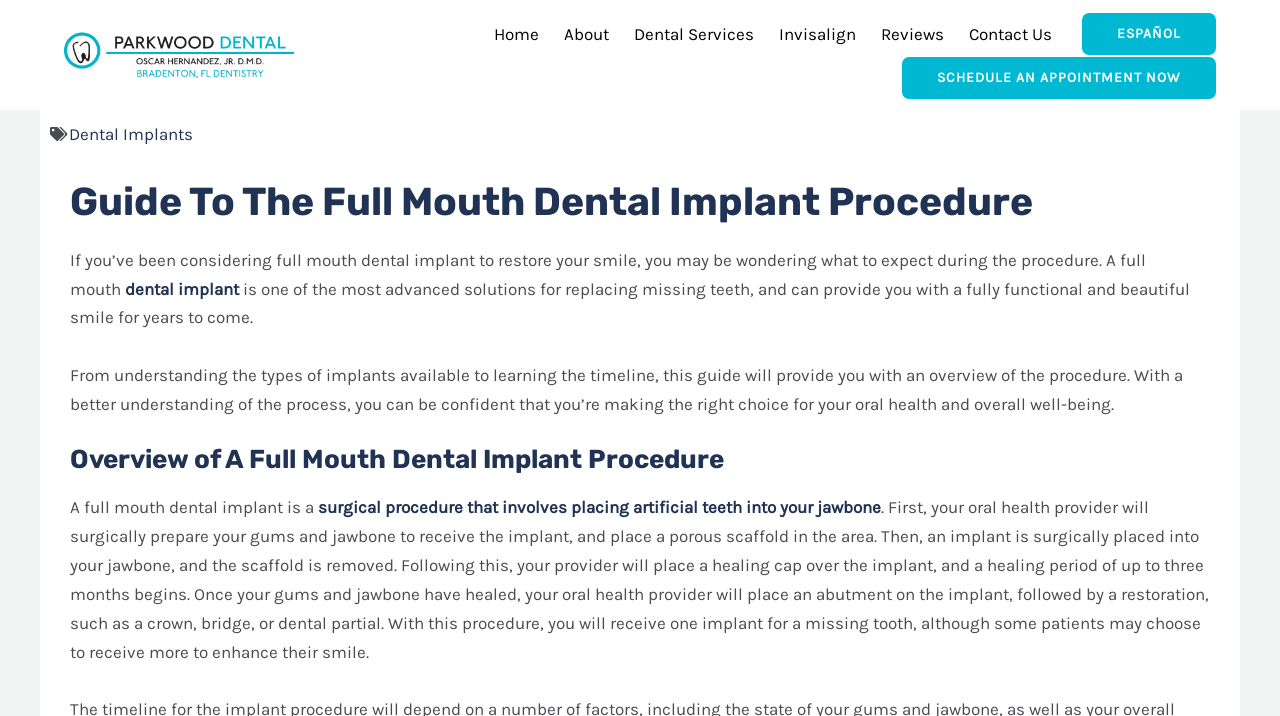Please determine the bounding box coordinates of the clickable area required to carry out the following instruction: "Click the Home link". The coordinates must be four float numbers between 0 and 1, represented as [left, top, right, bottom].

[0.378, 0.015, 0.429, 0.08]